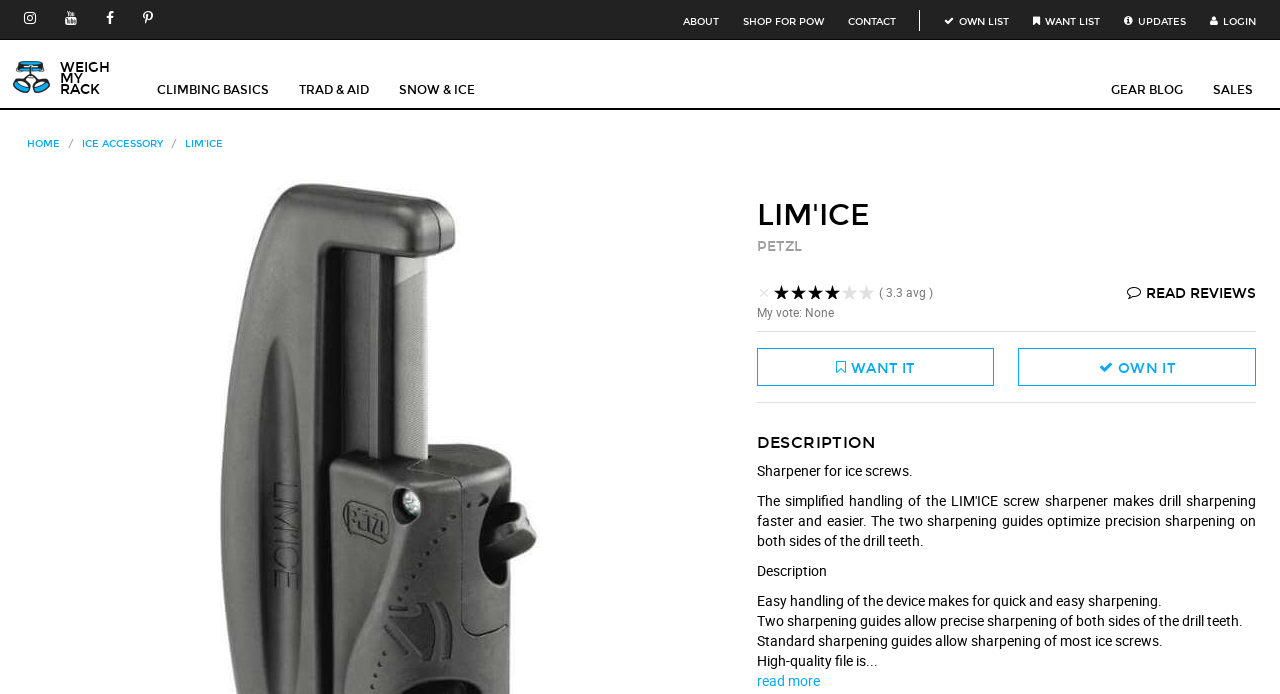Identify the bounding box coordinates of the region I need to click to complete this instruction: "Read reviews of the product".

[0.88, 0.411, 0.981, 0.435]